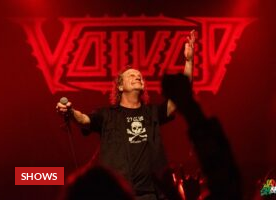Using the information in the image, could you please answer the following question in detail:
What is the audience doing?

The audience's hands can be seen raised in excitement, creating a sense of connection and enthusiasm during the show, as described in the caption.